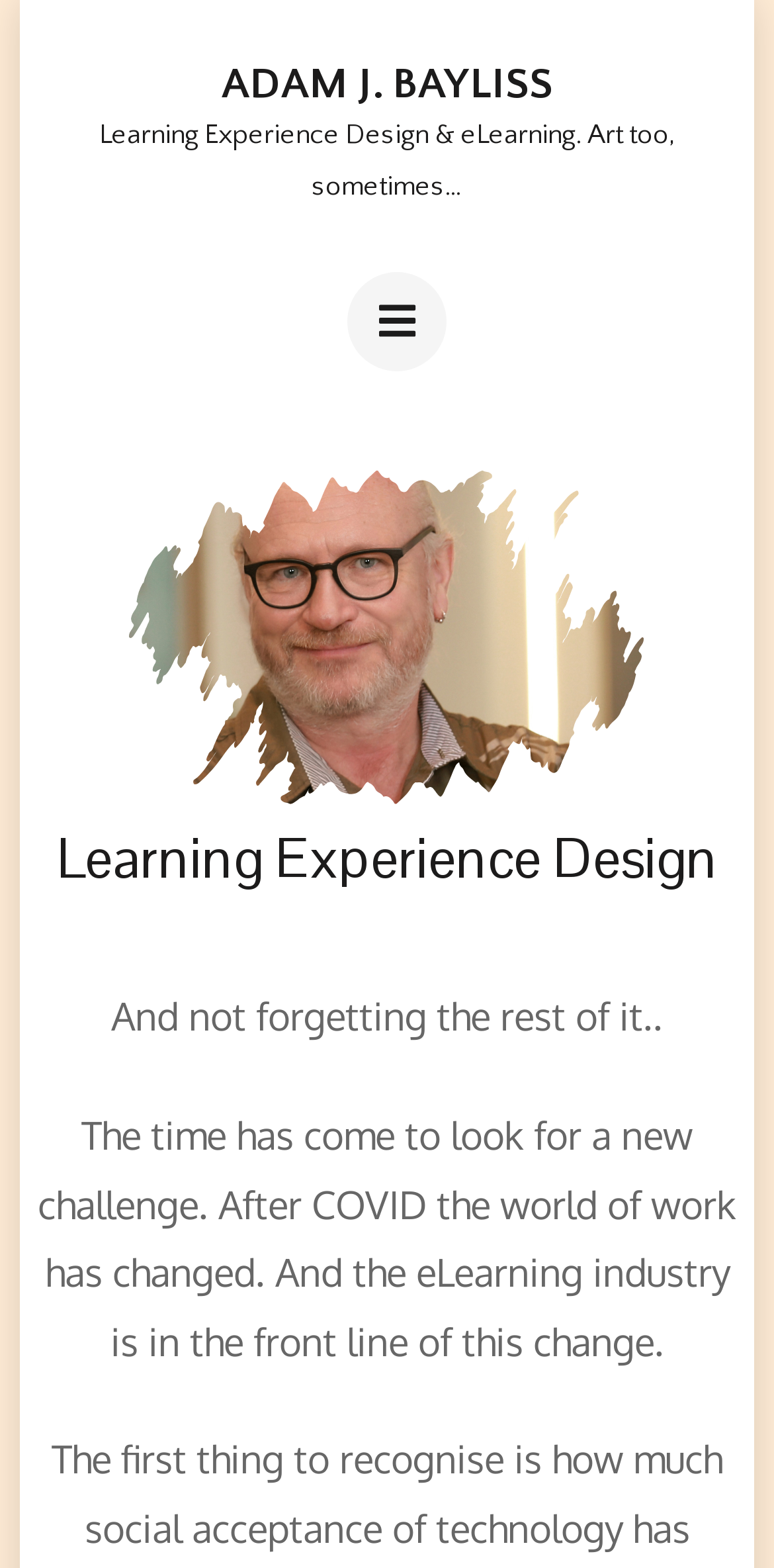Extract the main heading text from the webpage.

ADAM J. BAYLISS